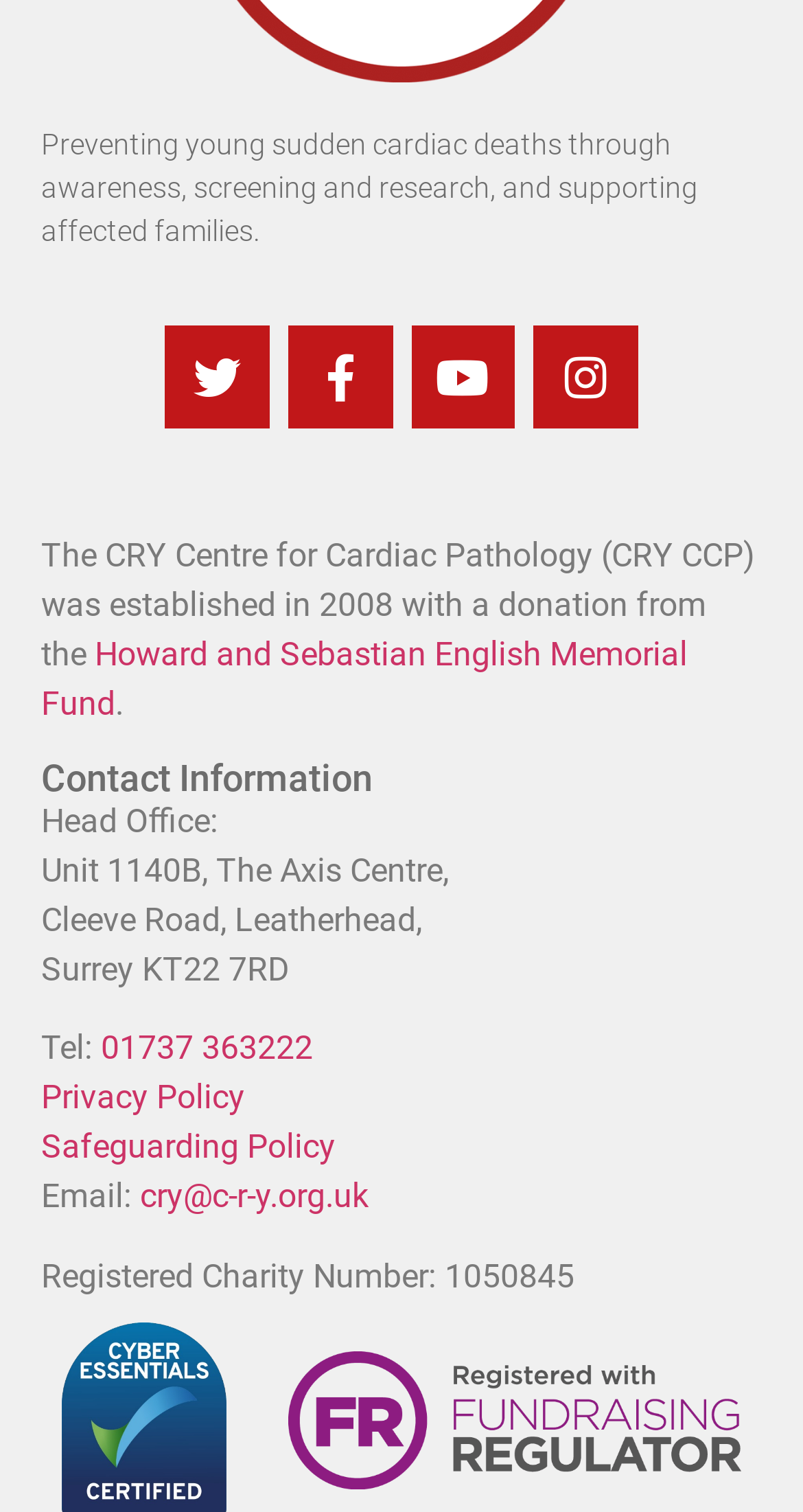Respond to the question below with a single word or phrase:
What is the email address of the charity?

cry@c-r-y.org.uk